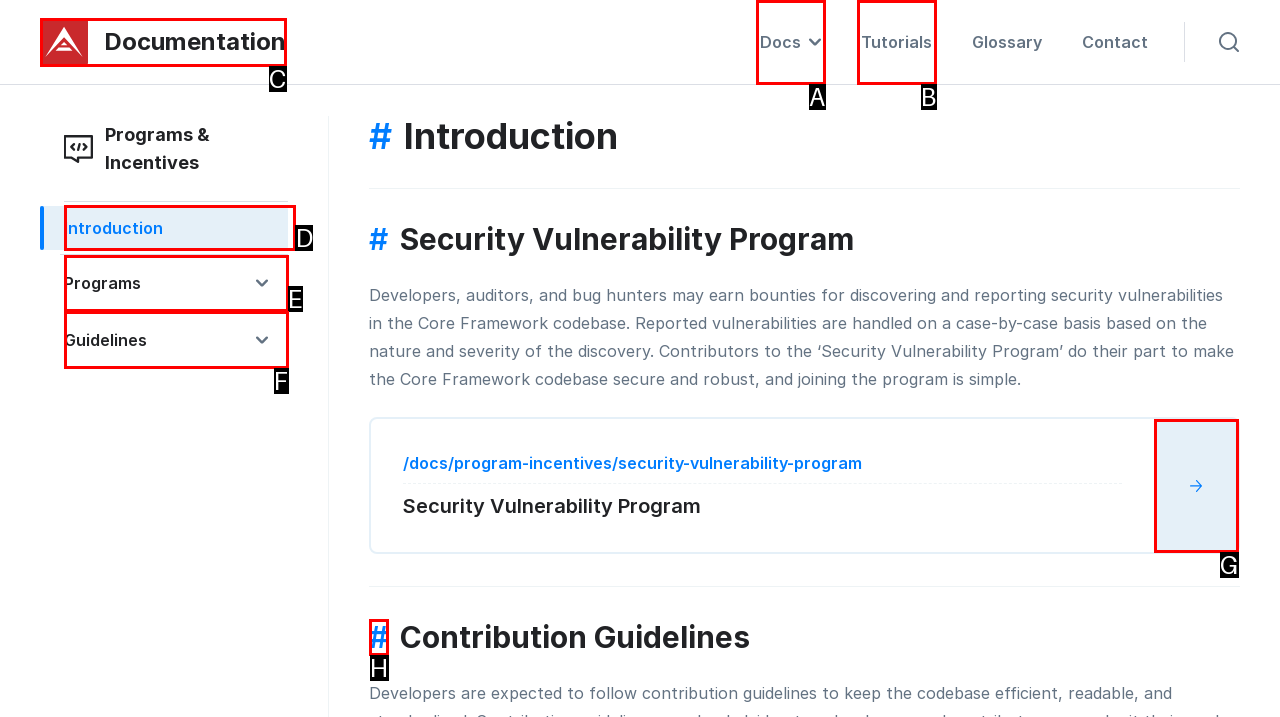Identify the letter of the UI element you need to select to accomplish the task: Click on the 'Introduction' link.
Respond with the option's letter from the given choices directly.

D